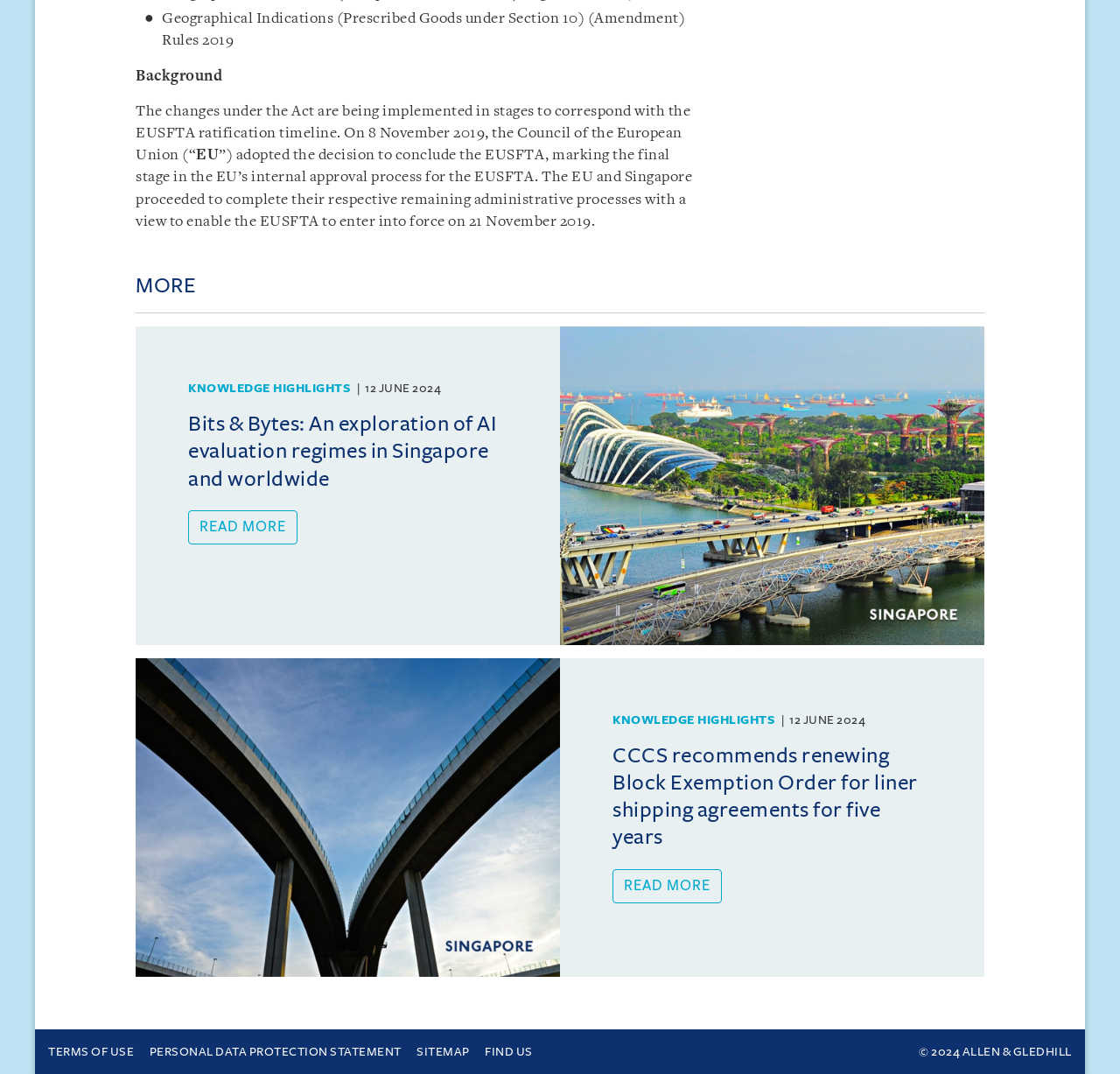Identify the bounding box coordinates of the section to be clicked to complete the task described by the following instruction: "View KNOWLEDGE HIGHLIGHTS". The coordinates should be four float numbers between 0 and 1, formatted as [left, top, right, bottom].

[0.168, 0.355, 0.312, 0.368]